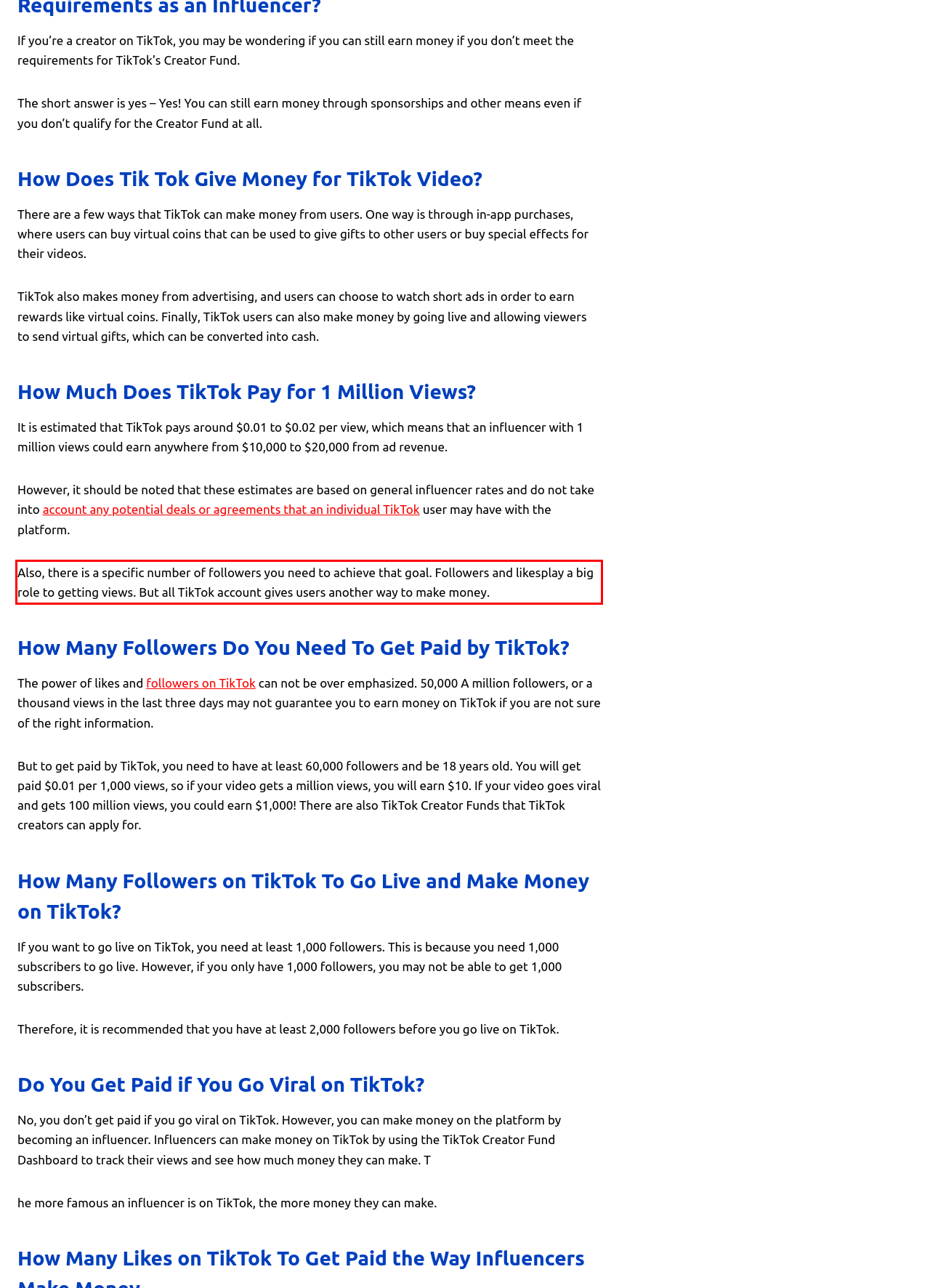Using the provided screenshot of a webpage, recognize the text inside the red rectangle bounding box by performing OCR.

Also, there is a specific number of followers you need to achieve that goal. Followers and likesplay a big role to getting views. But all TikTok account gives users another way to make money.